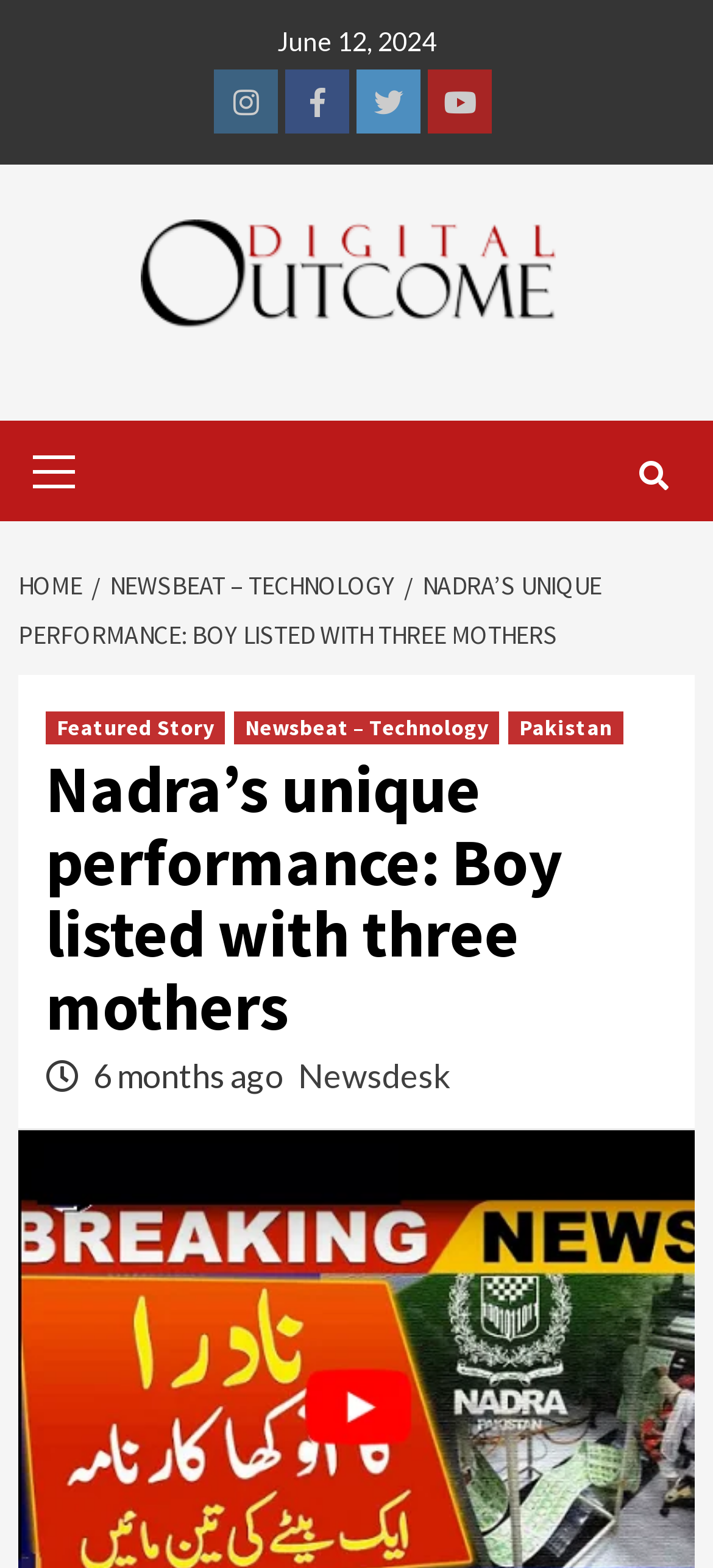Locate the headline of the webpage and generate its content.

Nadra’s unique performance: Boy listed with three mothers 